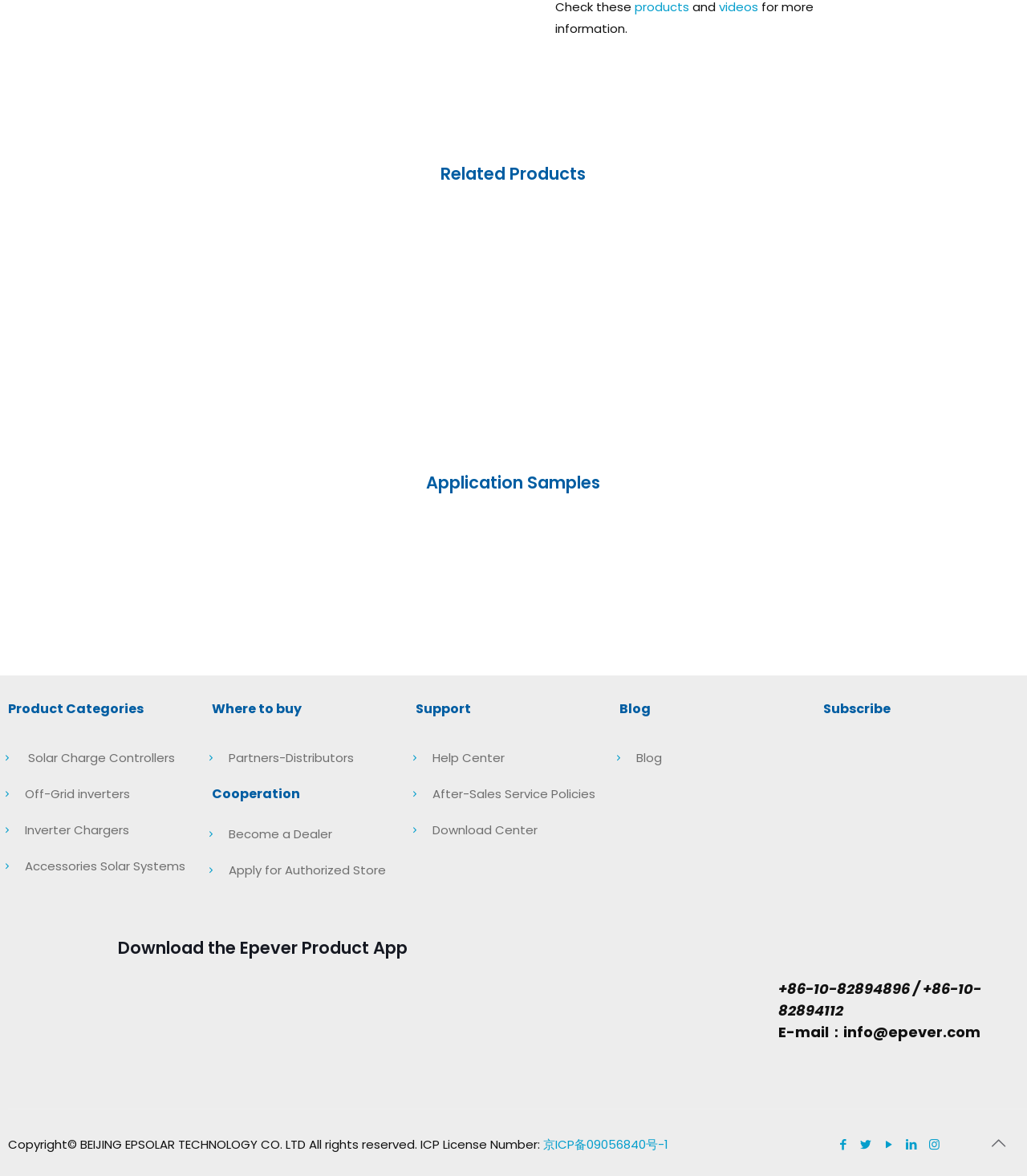Provide a one-word or brief phrase answer to the question:
What is the name of the company?

BEIJING EPSOLAR TECHNOLOGY CO. LTD